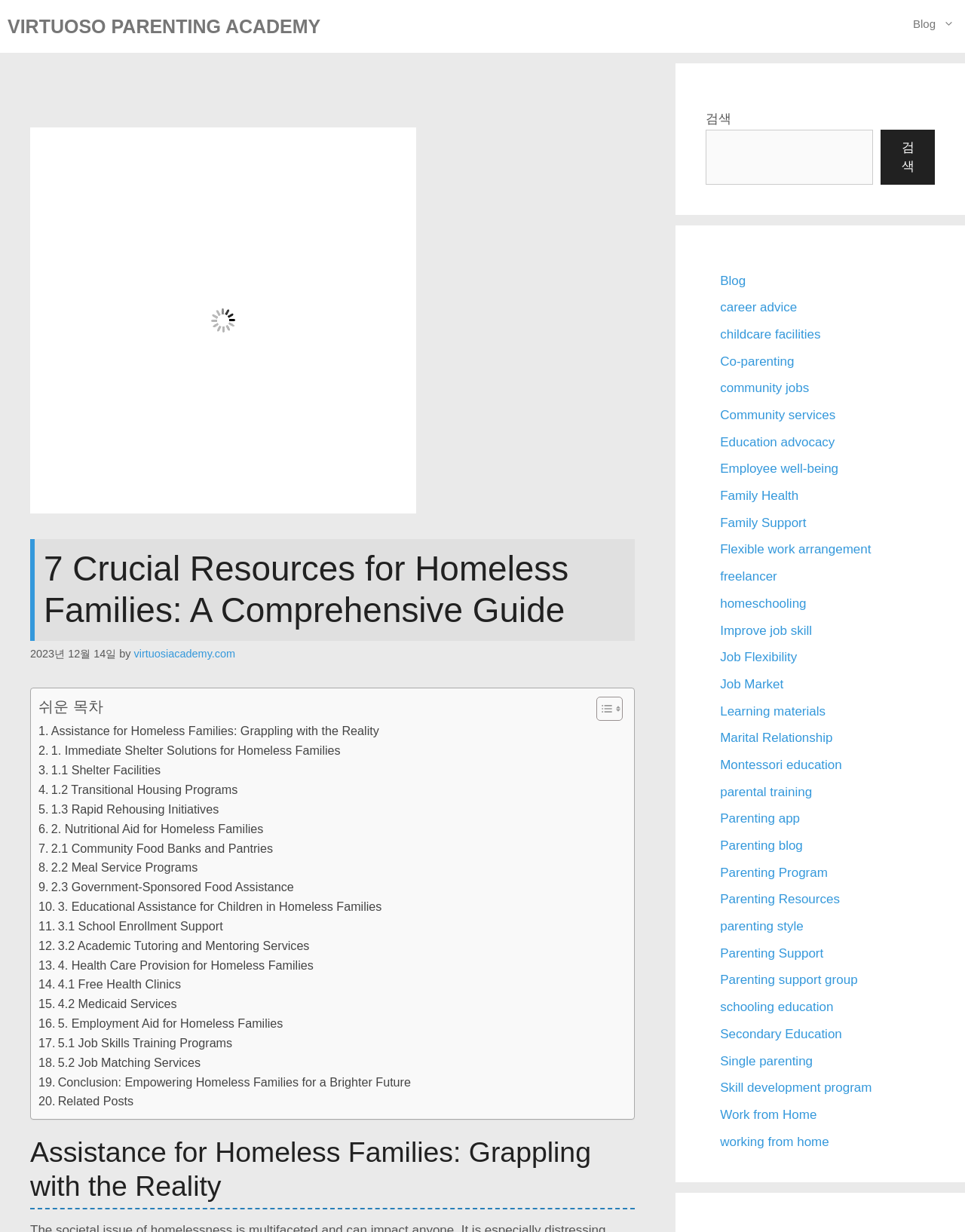Give a complete and precise description of the webpage's appearance.

This webpage is a comprehensive guide outlining 7 crucial resources available for homeless families, aiming to empower them and build brighter futures. At the top, there is a navigation bar with links to "VIRTUOSO PARENTING ACADEMY" and "Blog". Below the navigation bar, there is a large image with a caption "Comprehensive Guide to Assistance for Homeless Families: Empowering Lives and Building Futures". 

To the right of the image, there is a header section with the title "7 Crucial Resources for Homeless Families: A Comprehensive Guide" and a timestamp "2023년 12월 14일" (December 14, 2023). Below the header, there is a table of contents with links to different sections of the guide, including "Assistance for Homeless Families: Grappling with the Reality", "Immediate Shelter Solutions for Homeless Families", "Nutritional Aid for Homeless Families", and more.

On the right side of the page, there is a search bar with a search button. Below the search bar, there are two columns of links to related topics, including "career advice", "childcare facilities", "Co-parenting", and many more.

At the bottom of the page, there is a heading "Assistance for Homeless Families: Grappling with the Reality", which appears to be the start of the main content of the guide.